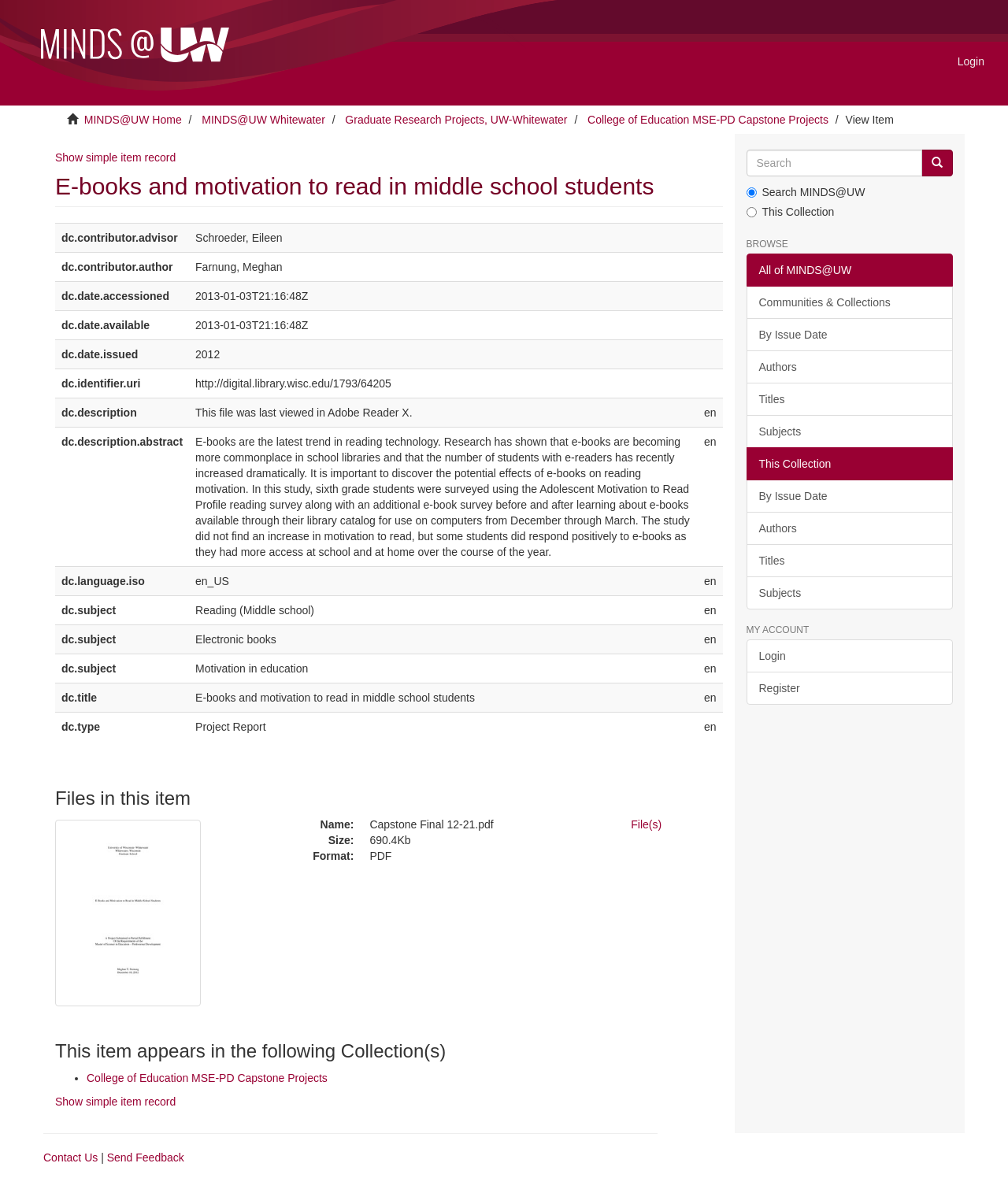Can you look at the image and give a comprehensive answer to the question:
What is the language of the project report?

The language of the project report can be found in the table element which contains the metadata of the project report. The specific row that contains the language has the label 'dc.language.iso' and the value 'en_US'.